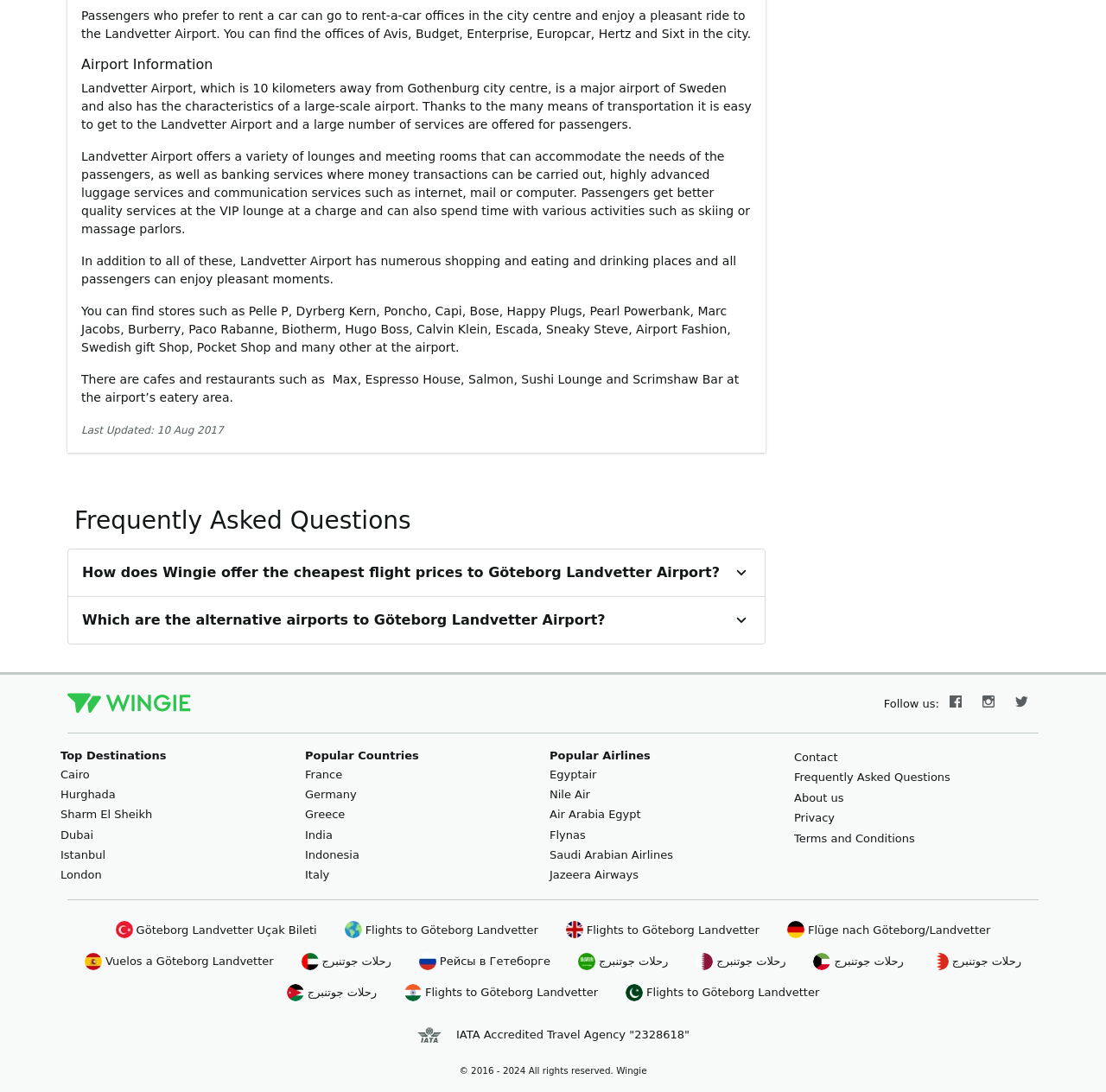For the element described, predict the bounding box coordinates as (top-left x, top-left y, bottom-right x, bottom-right y). All values should be between 0 and 1. Element description: custserv@infotoday.com

None